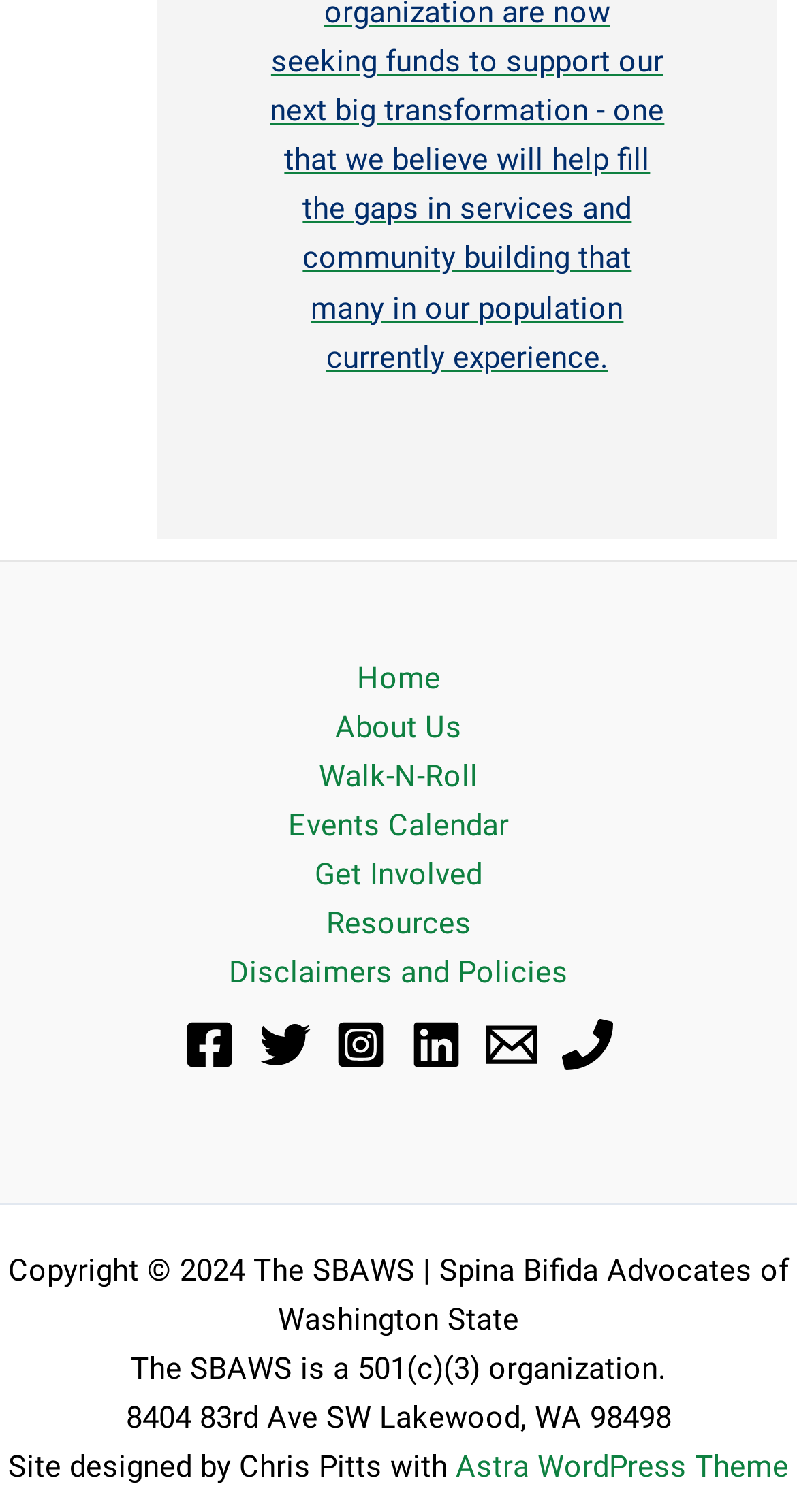Please determine the bounding box of the UI element that matches this description: Get Involved. The coordinates should be given as (top-left x, top-left y, bottom-right x, bottom-right y), with all values between 0 and 1.

[0.344, 0.562, 0.656, 0.594]